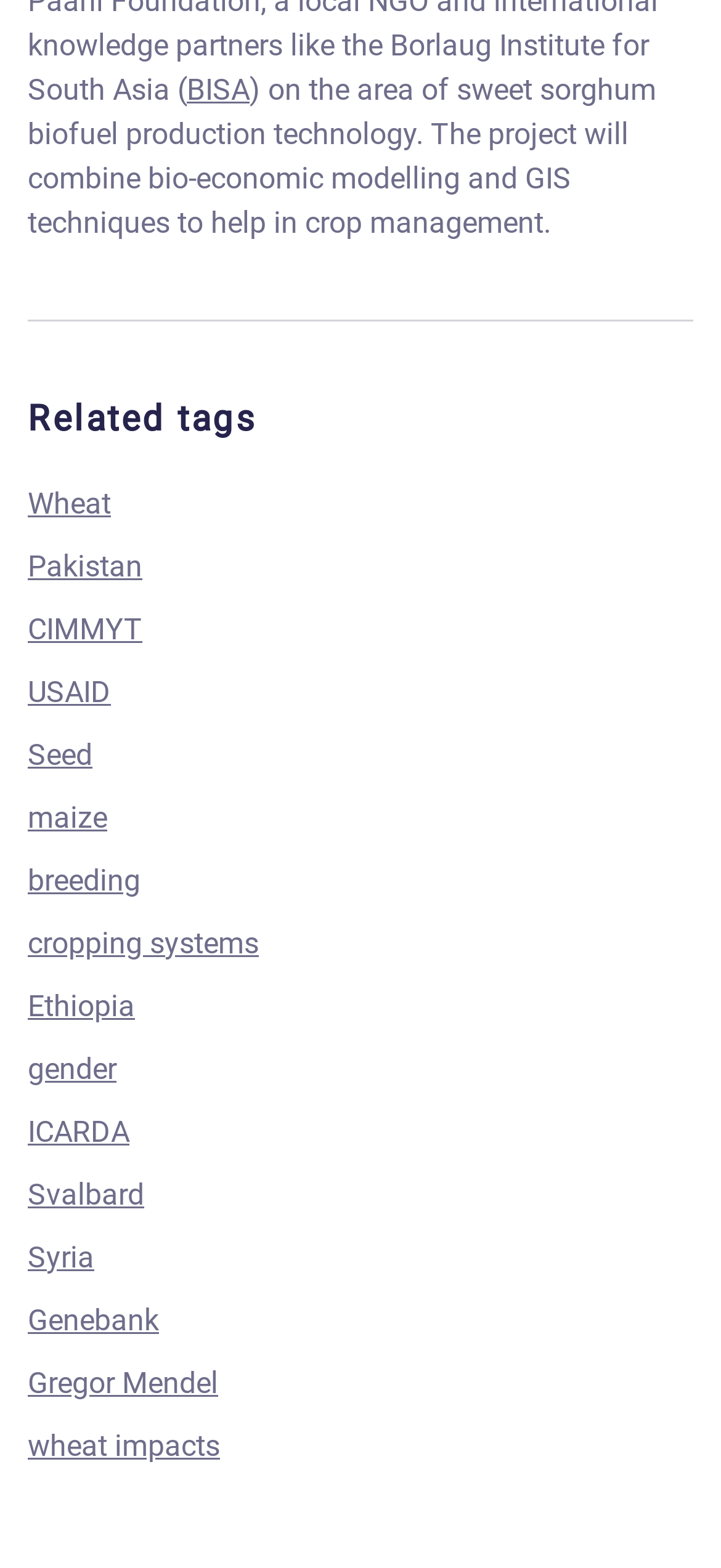Please answer the following question using a single word or phrase: 
What is the first related tag listed?

Wheat